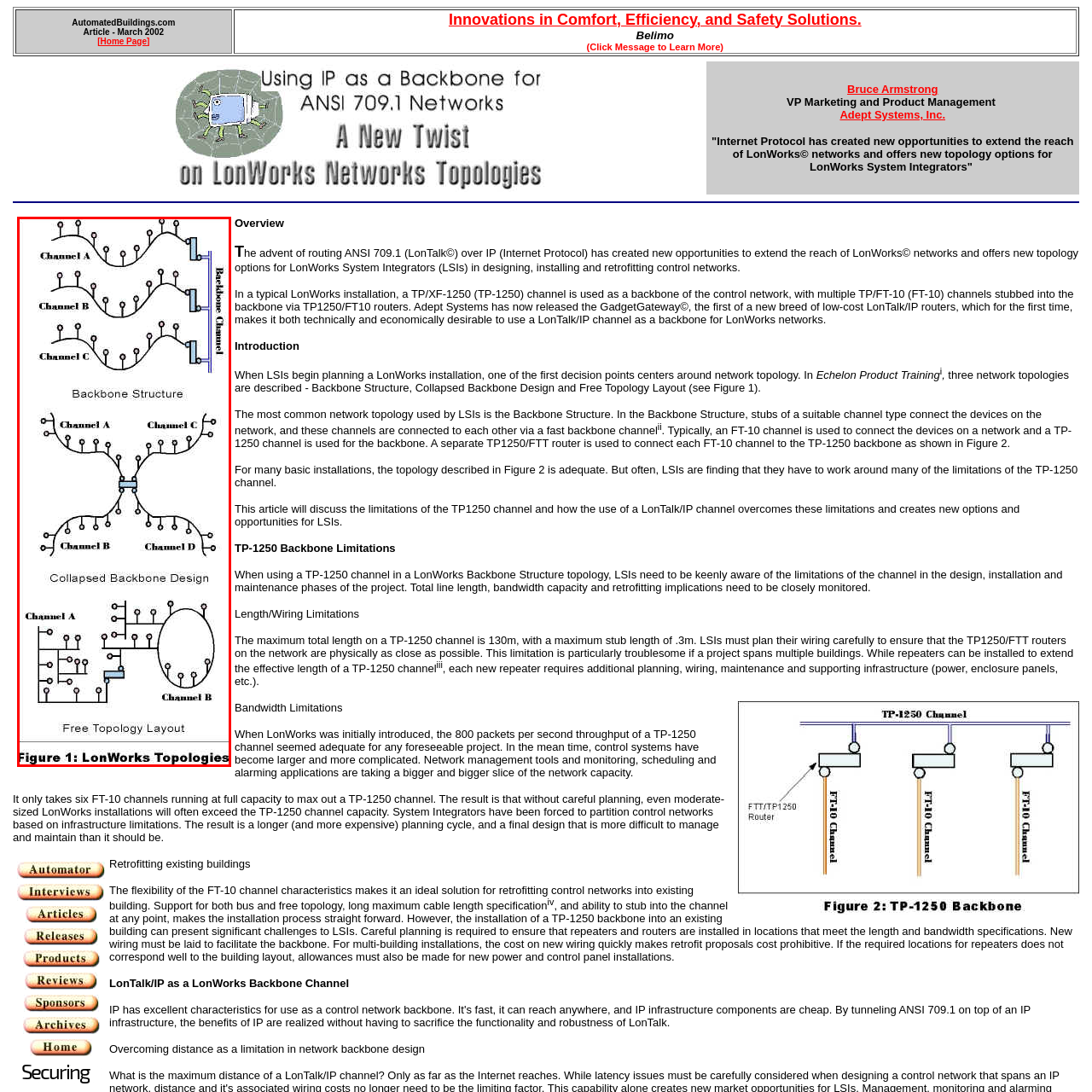Pay special attention to the segment of the image inside the red box and offer a detailed answer to the question that follows, based on what you see: How many network topologies are illustrated in Figure 1?

The diagram in Figure 1 showcases three distinct network topologies used in LonWorks systems, namely the Backbone Structure, Collapsed Backbone Design, and Free Topology Layout, each demonstrating a unique arrangement of channels.